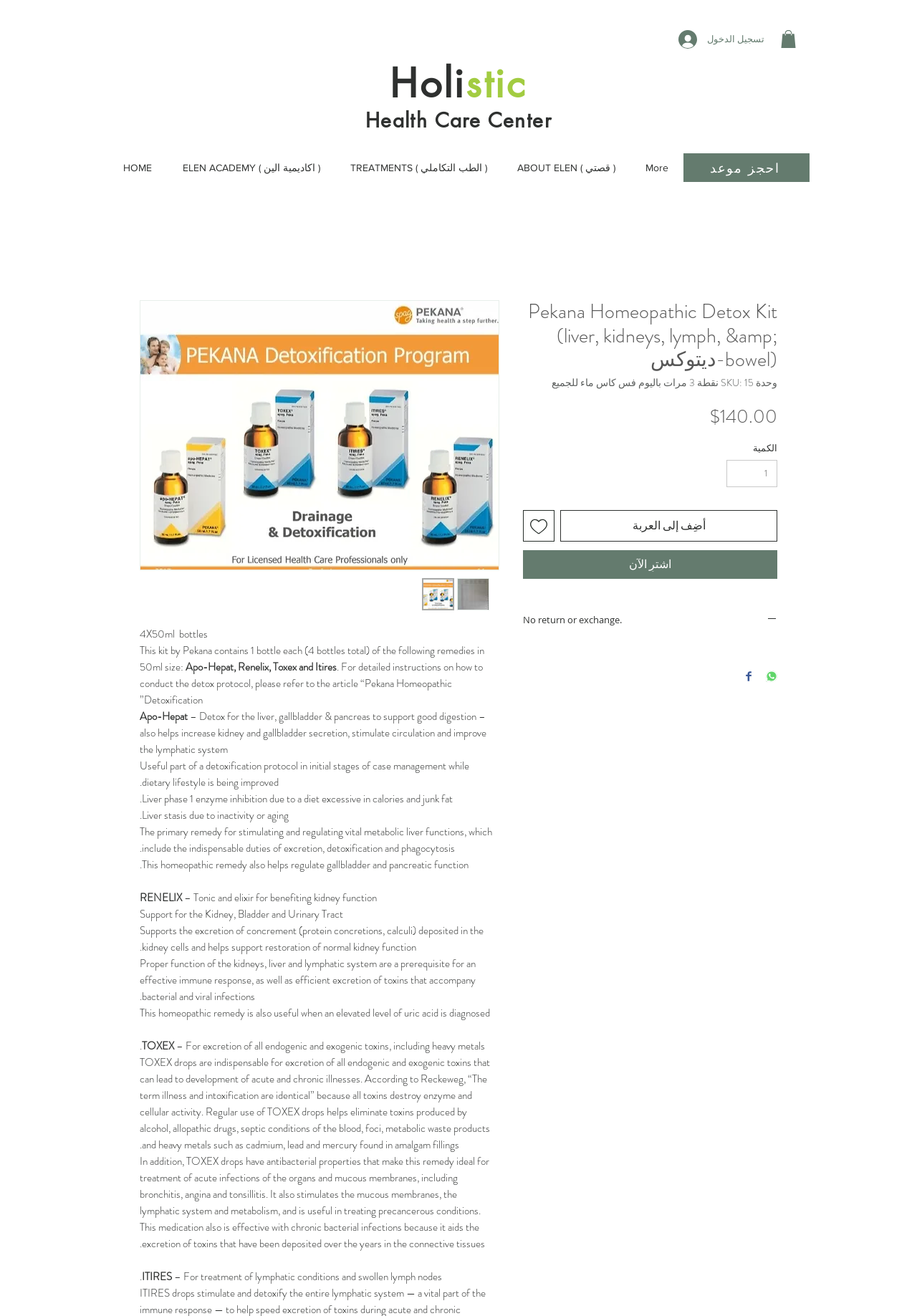How many bottles are included in the kit?
Based on the image, respond with a single word or phrase.

4